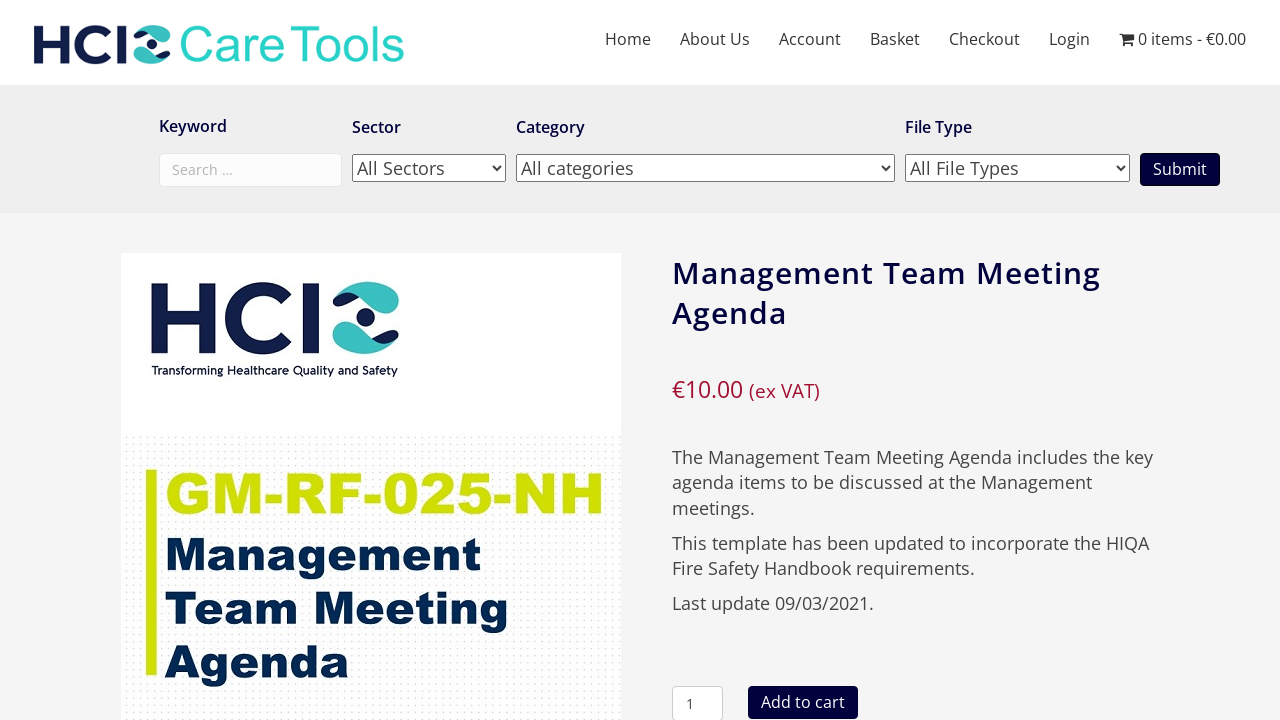Please extract and provide the main headline of the webpage.

Management Team Meeting Agenda